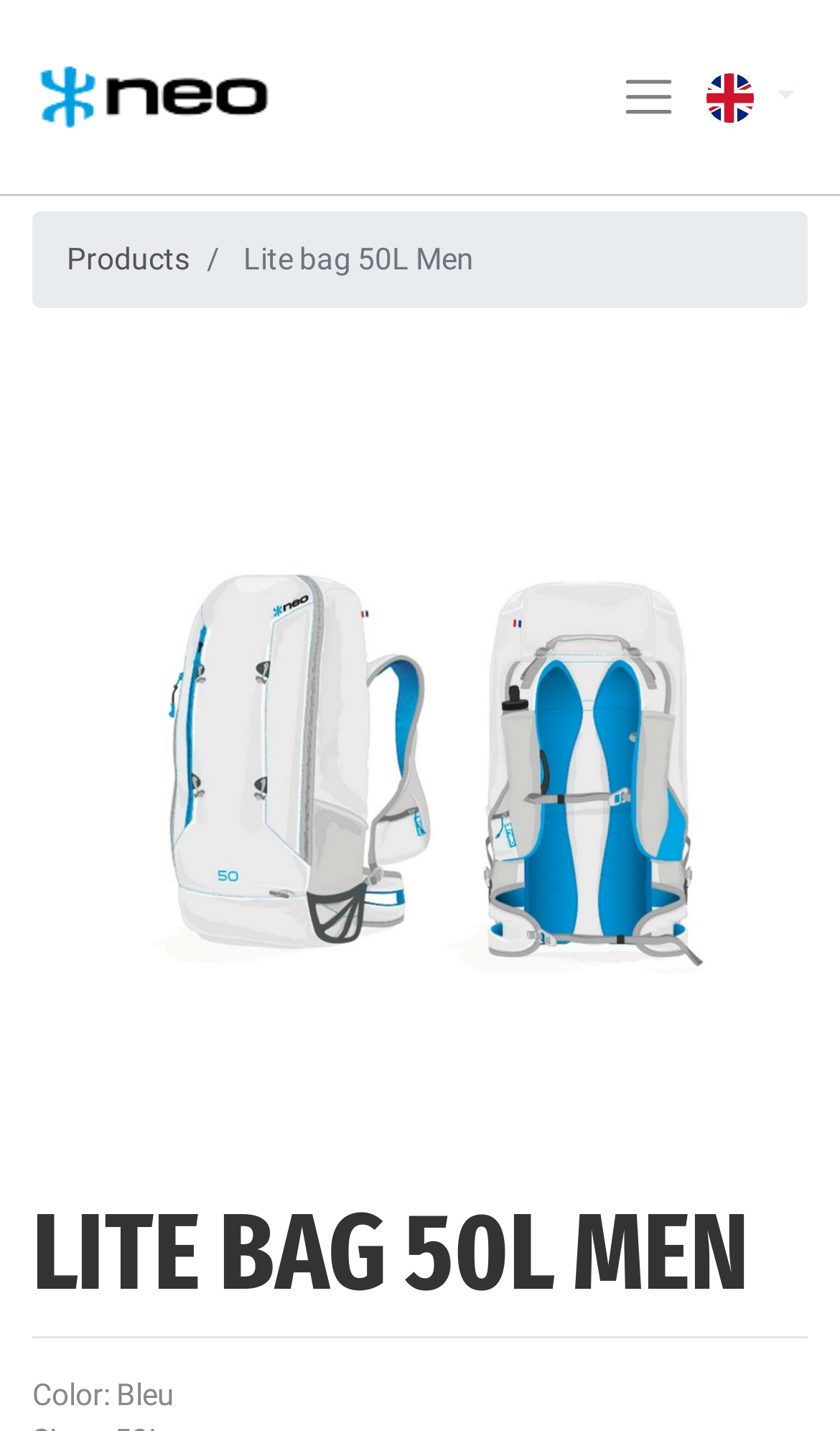Answer the question below in one word or phrase:
What is the purpose of the separator?

To separate sections